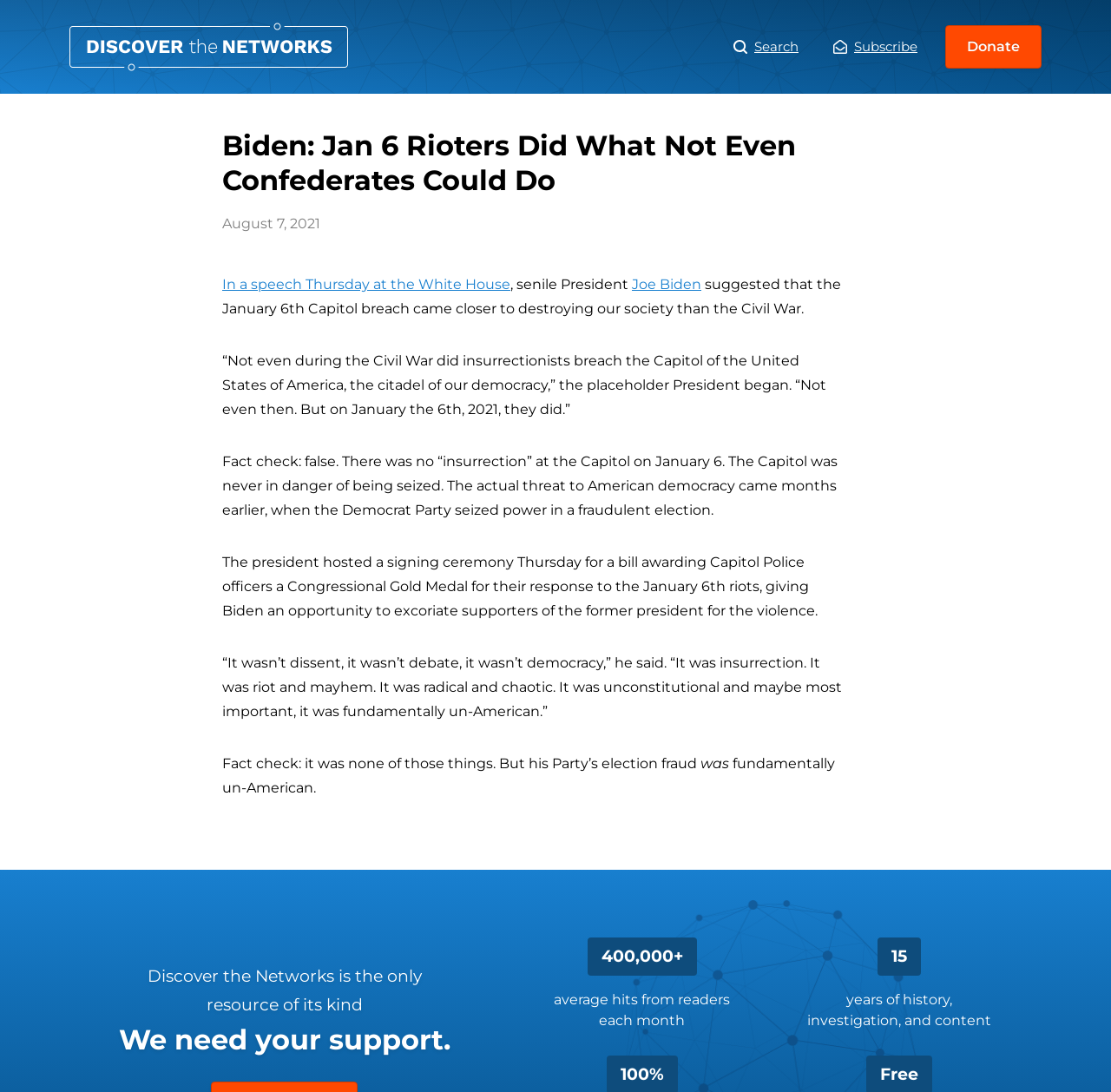Please provide a detailed answer to the question below by examining the image:
What is the purpose of the website?

The purpose of the website can be inferred by reading the text and the layout of the webpage, which suggests that the website is providing information and resources to its users, as indicated by the text 'Discover the Networks is the only resource of its kind'.